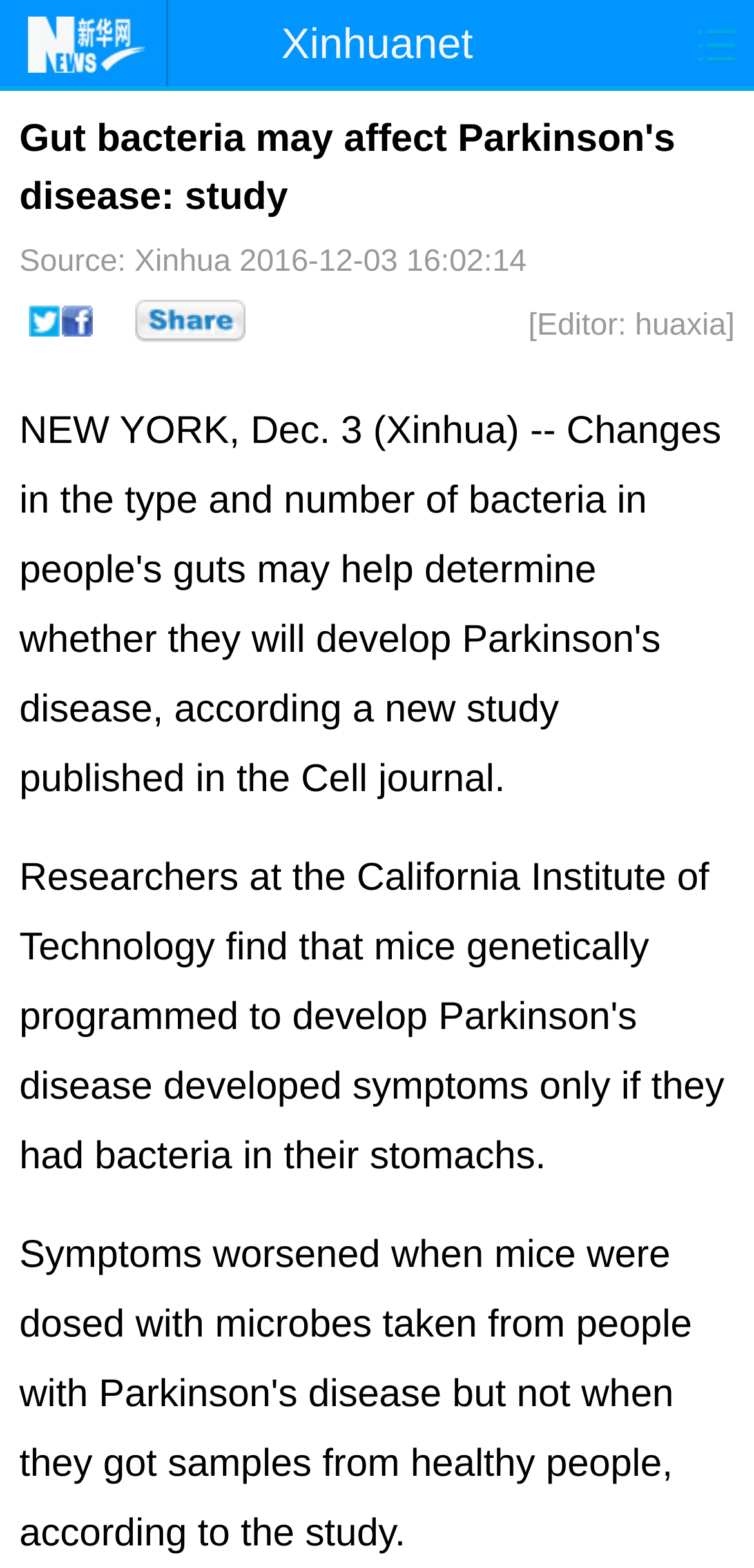Could you specify the bounding box coordinates for the clickable section to complete the following instruction: "Click on the More button"?

[0.179, 0.191, 0.333, 0.222]